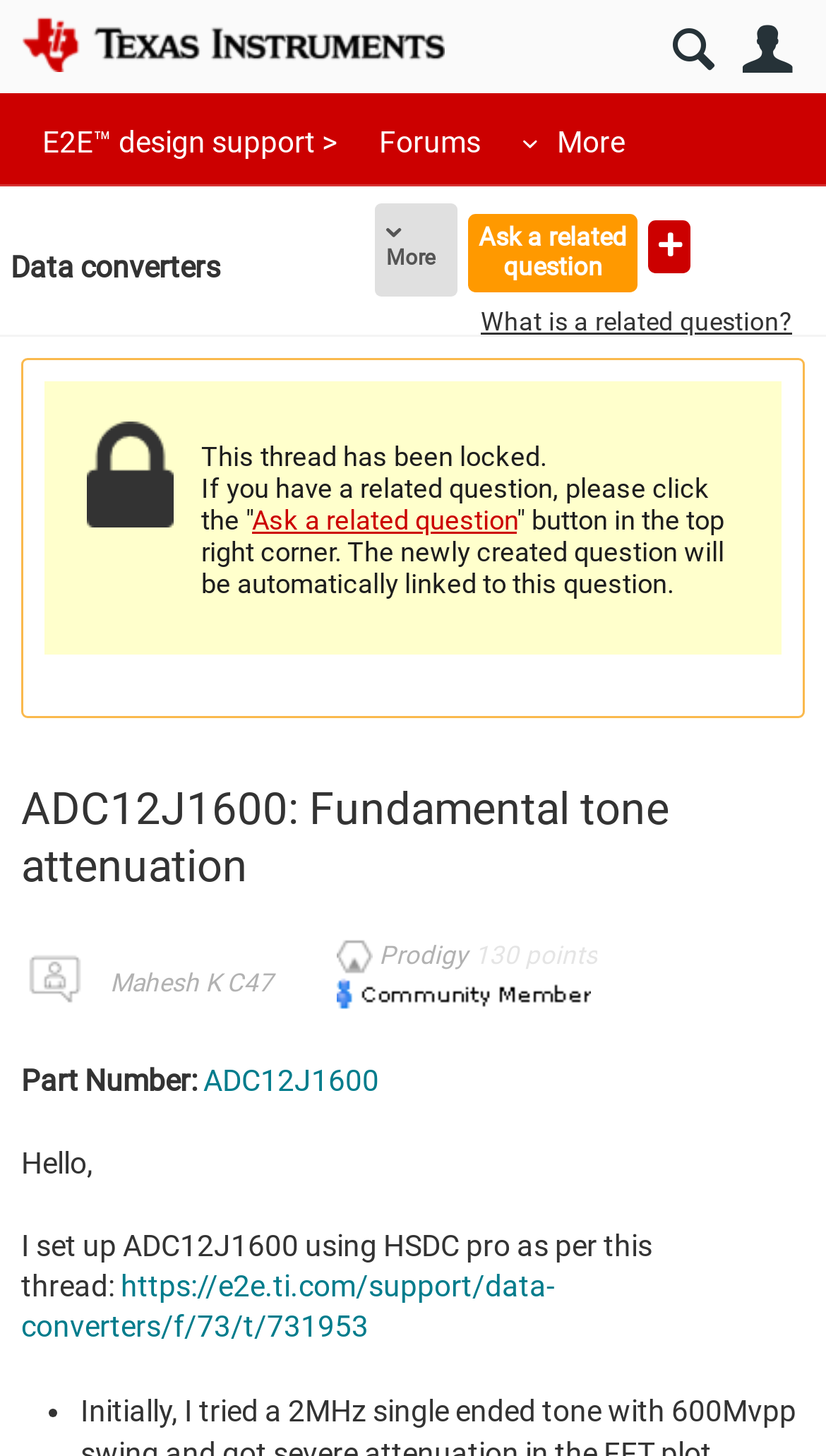Determine the bounding box coordinates for the region that must be clicked to execute the following instruction: "Visit the thread https://e2e.ti.com/support/data-converters/f/73/t/731953".

[0.026, 0.872, 0.672, 0.923]